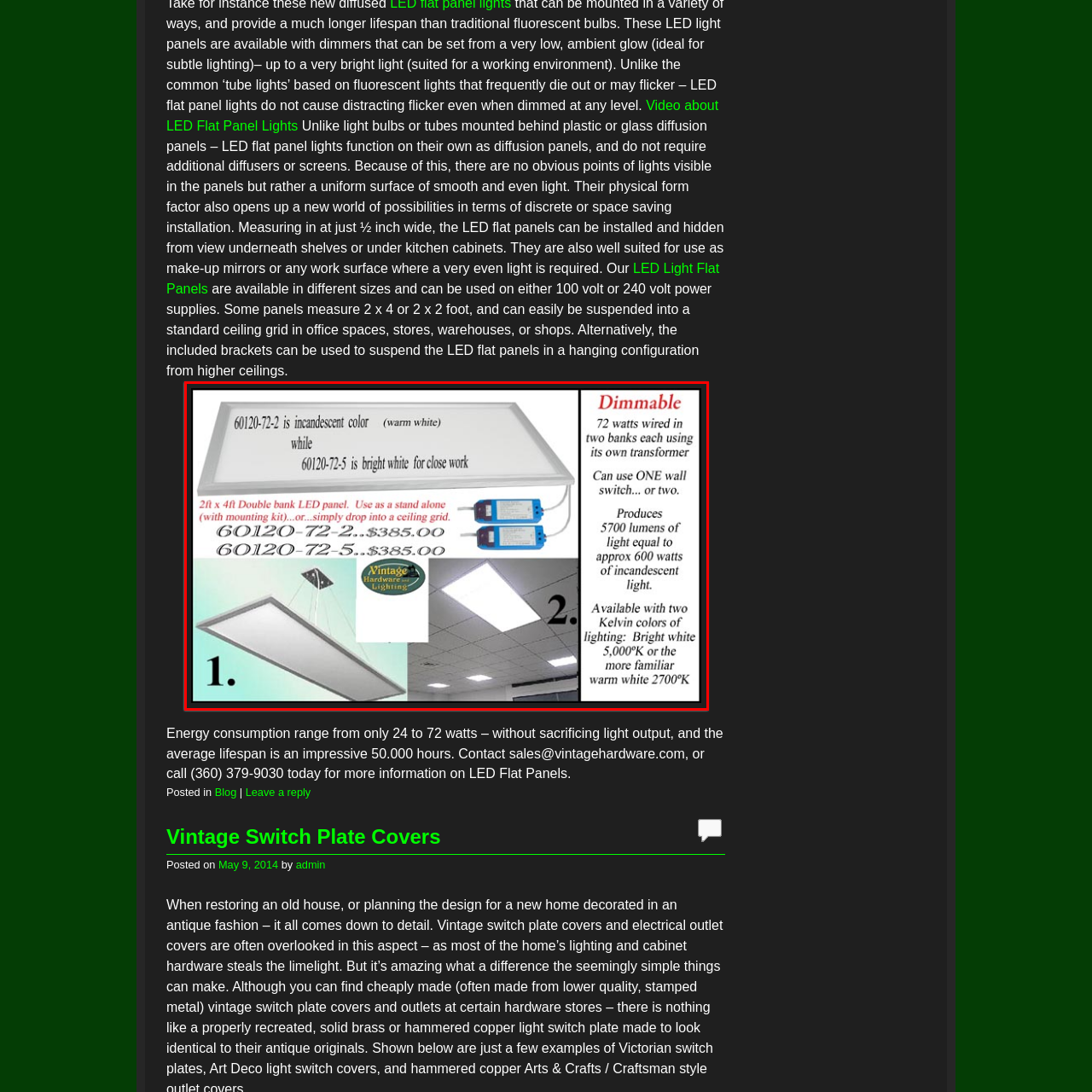Observe the image enclosed by the red rectangle, then respond to the question in one word or phrase:
How many watts of incandescent lighting is the panel equivalent to?

600 watts